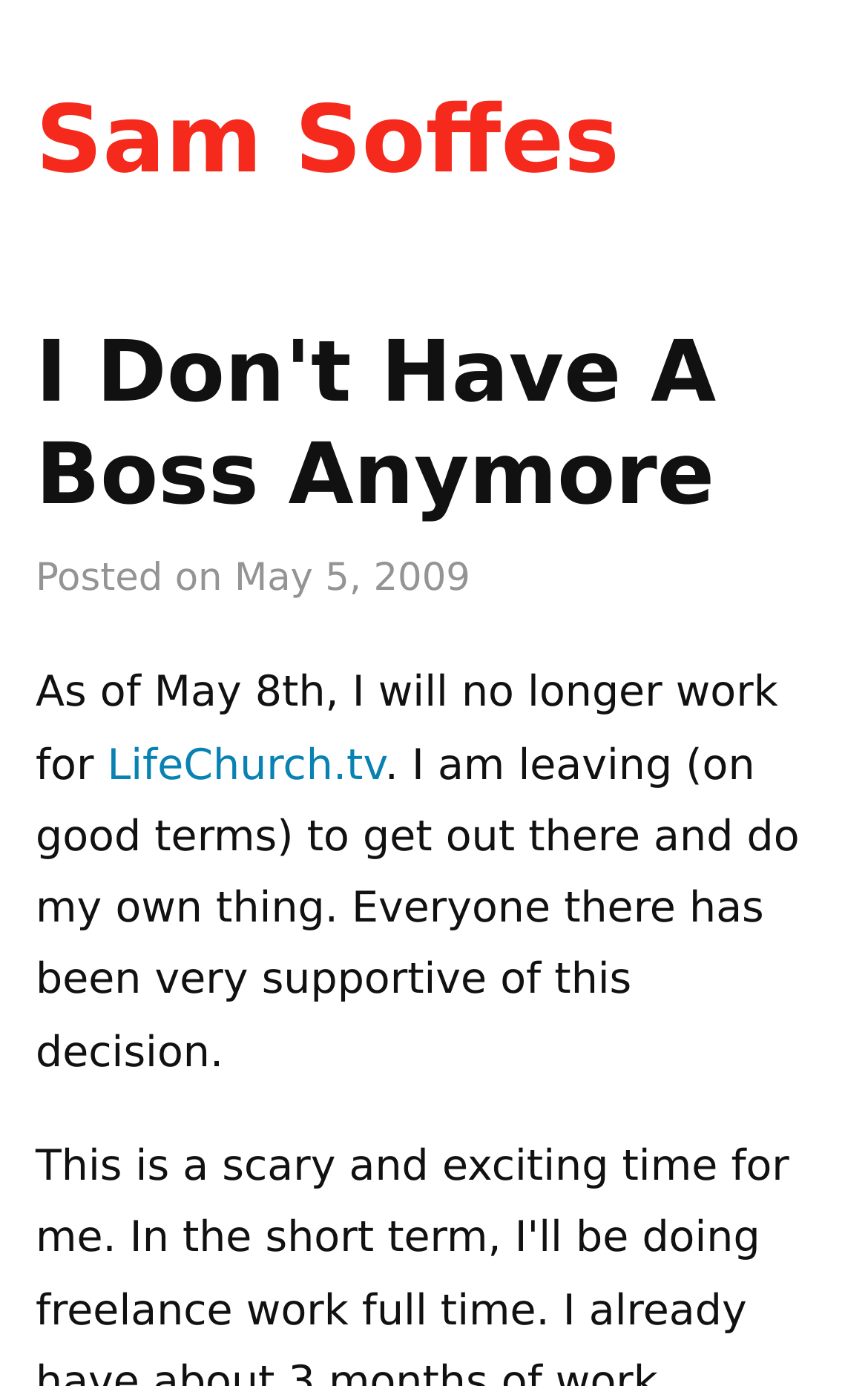What is the date of the post?
Utilize the information in the image to give a detailed answer to the question.

The date of the post is obtained from the time element 'May 5, 2009' which is located below the heading 'I Don't Have A Boss Anymore'.